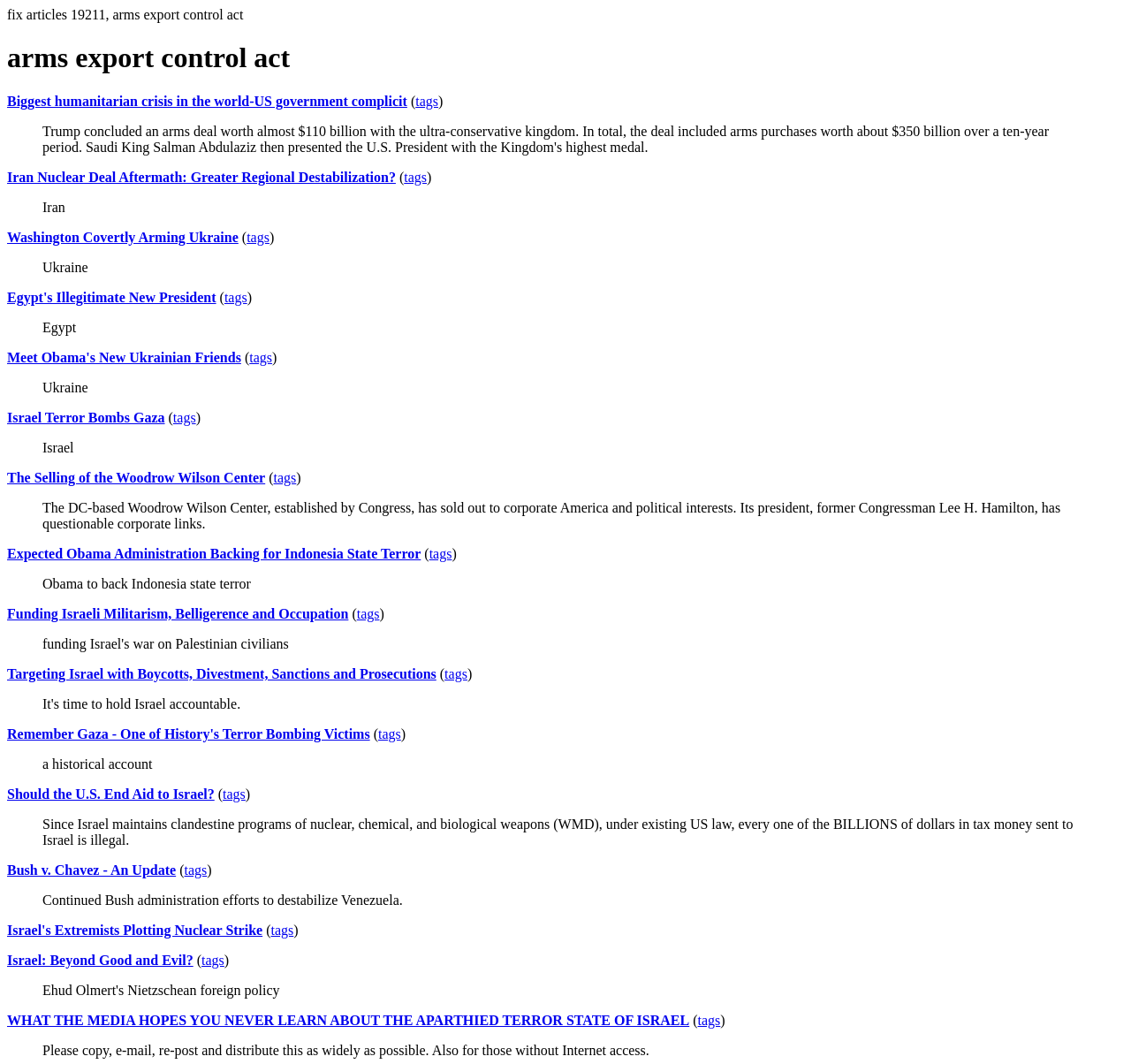Identify the primary heading of the webpage and provide its text.

arms export control act